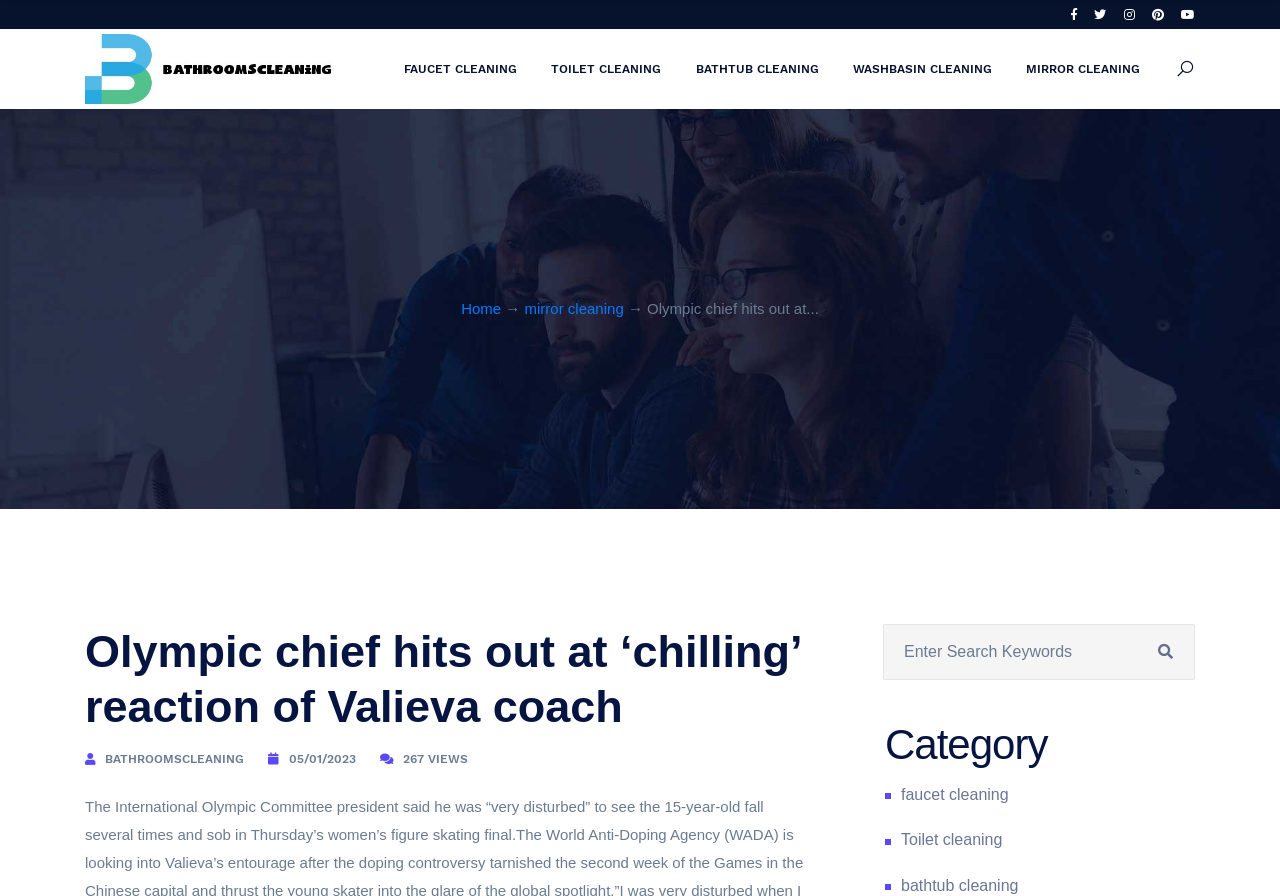Identify the bounding box coordinates of the part that should be clicked to carry out this instruction: "visit the 'mirror cleaning' page".

[0.41, 0.335, 0.487, 0.354]